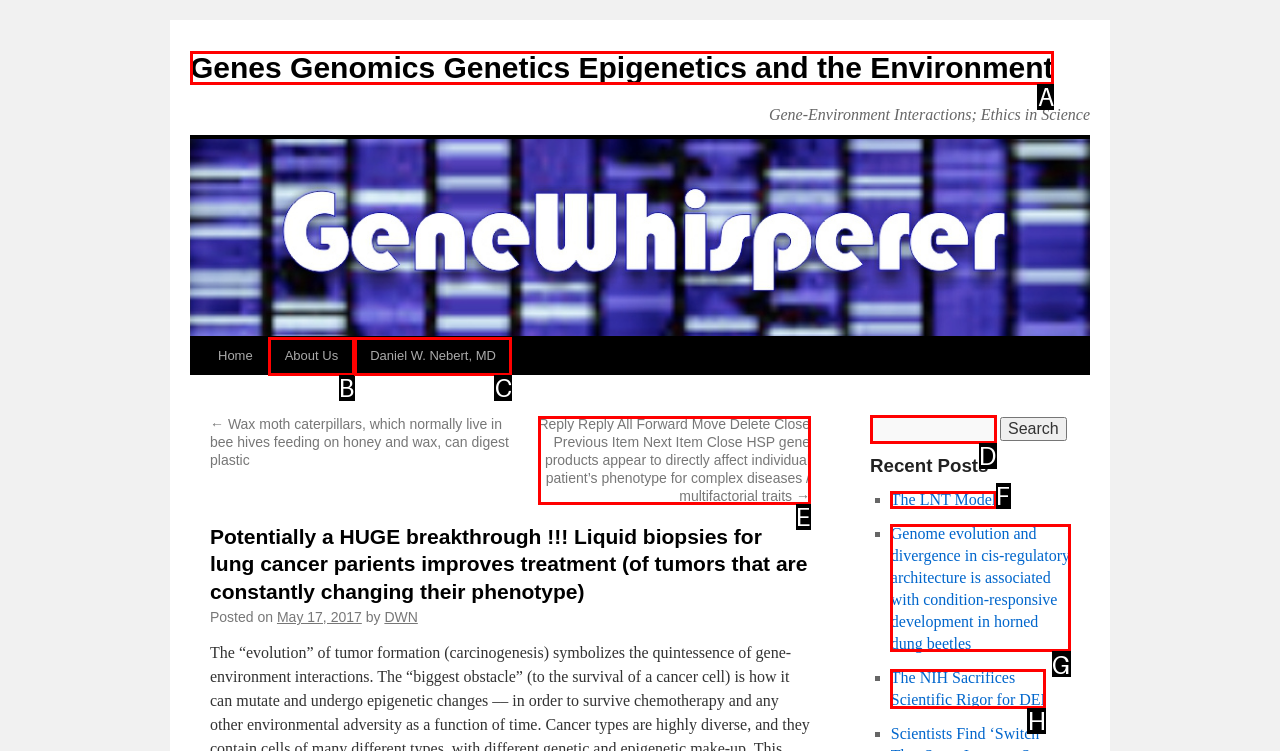Indicate which HTML element you need to click to complete the task: Read the recent post about genome evolution. Provide the letter of the selected option directly.

G